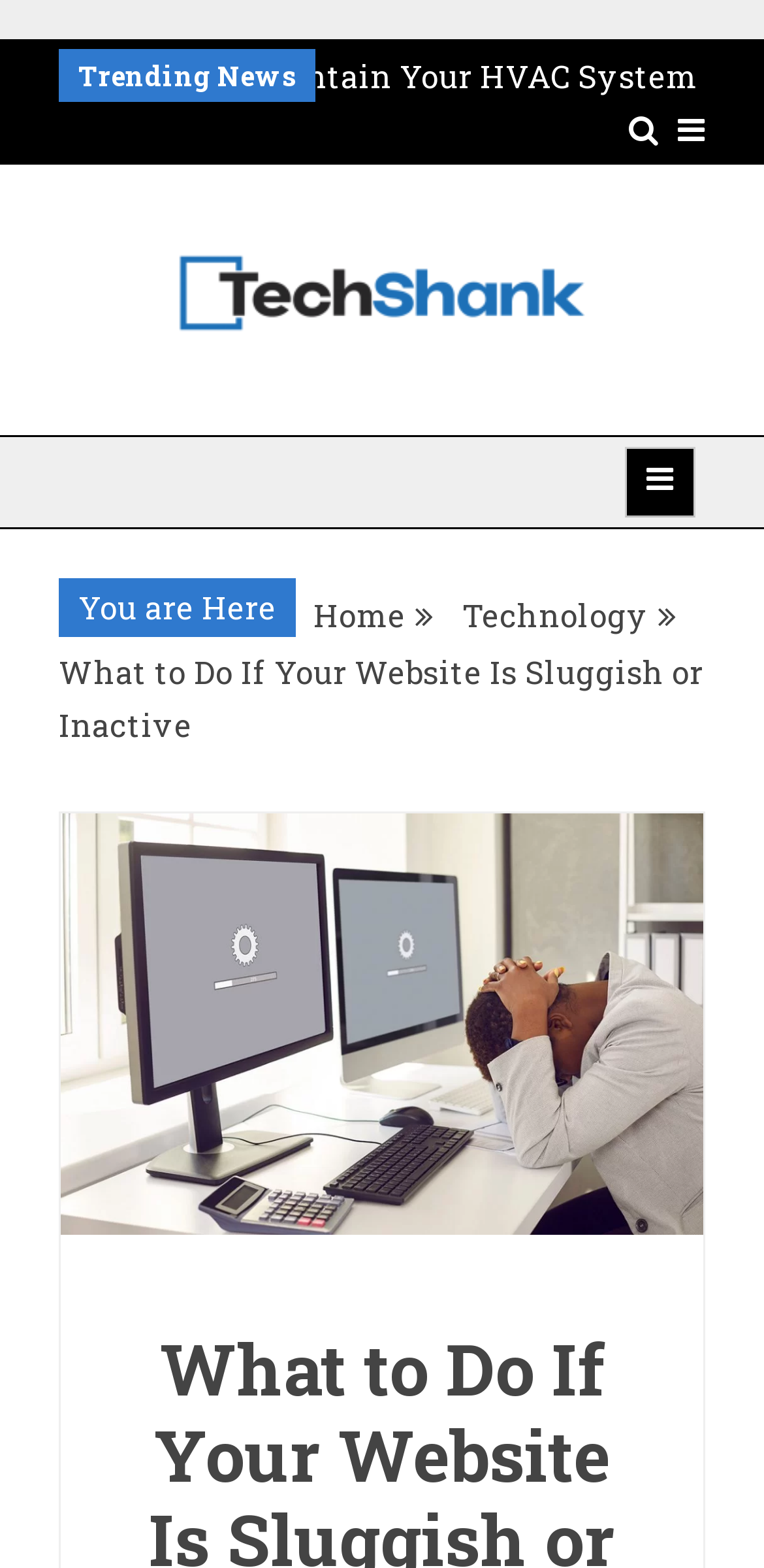Please identify the coordinates of the bounding box that should be clicked to fulfill this instruction: "Click on the Tech Shank link".

[0.154, 0.143, 0.846, 0.24]